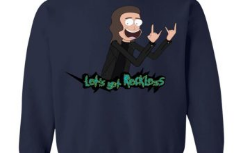Describe the image thoroughly.

This image features a dark navy sweatshirt showcasing a vibrant cartoon design. The central graphic depicts a stylized character with a playful expression, enthusiastically making rock hand signs. Below the character, the phrase "Looks Not Rockless" is emblazoned in bold, colorful lettering, adding an energetic flair to the apparel. This sweatshirt is perfect for fans of music and animated culture, making it a standout piece for casual wear or a relaxed outing. It embodies a fun and spirited vibe, appealing to those who appreciate unique and expressive fashion.